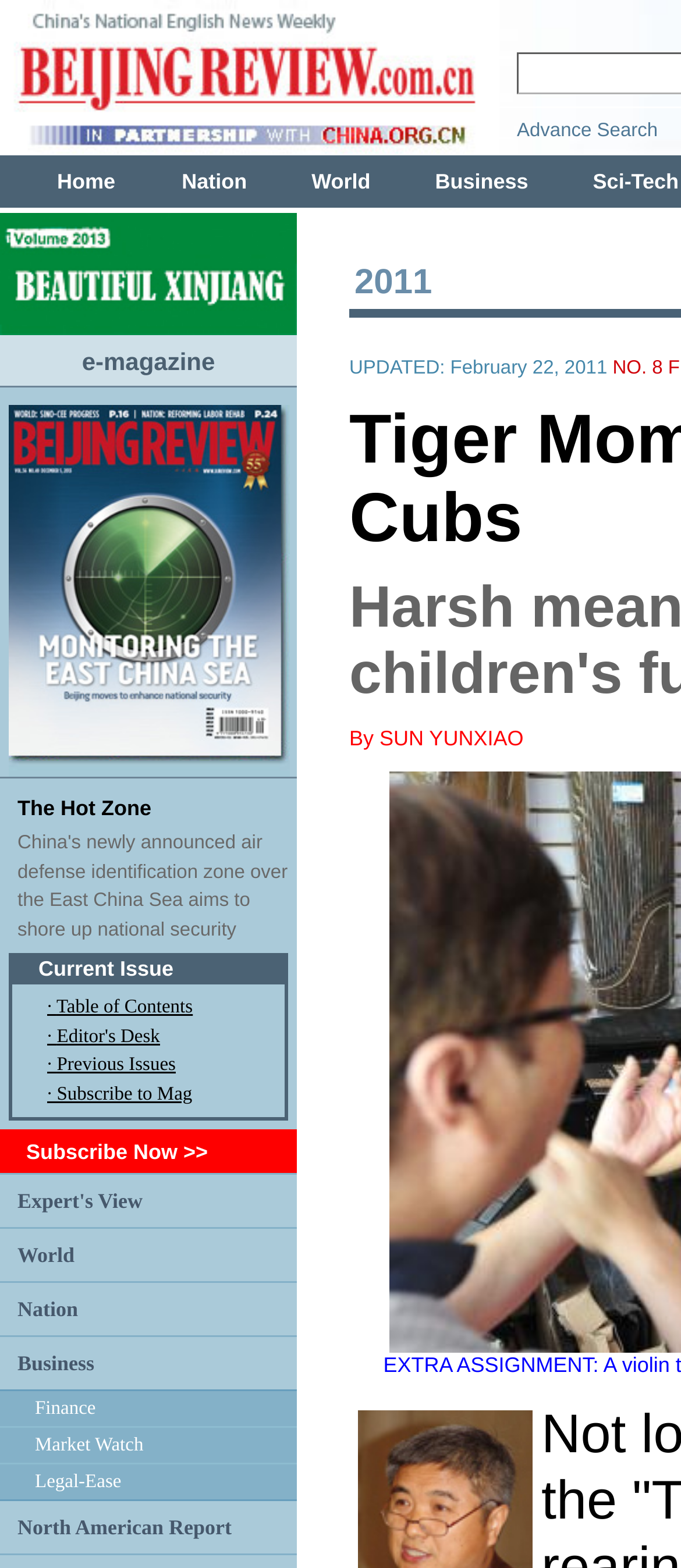What is the name of the section that includes 'World', 'Nation', 'Business', and 'Finance'?
Answer the question using a single word or phrase, according to the image.

Expert's View